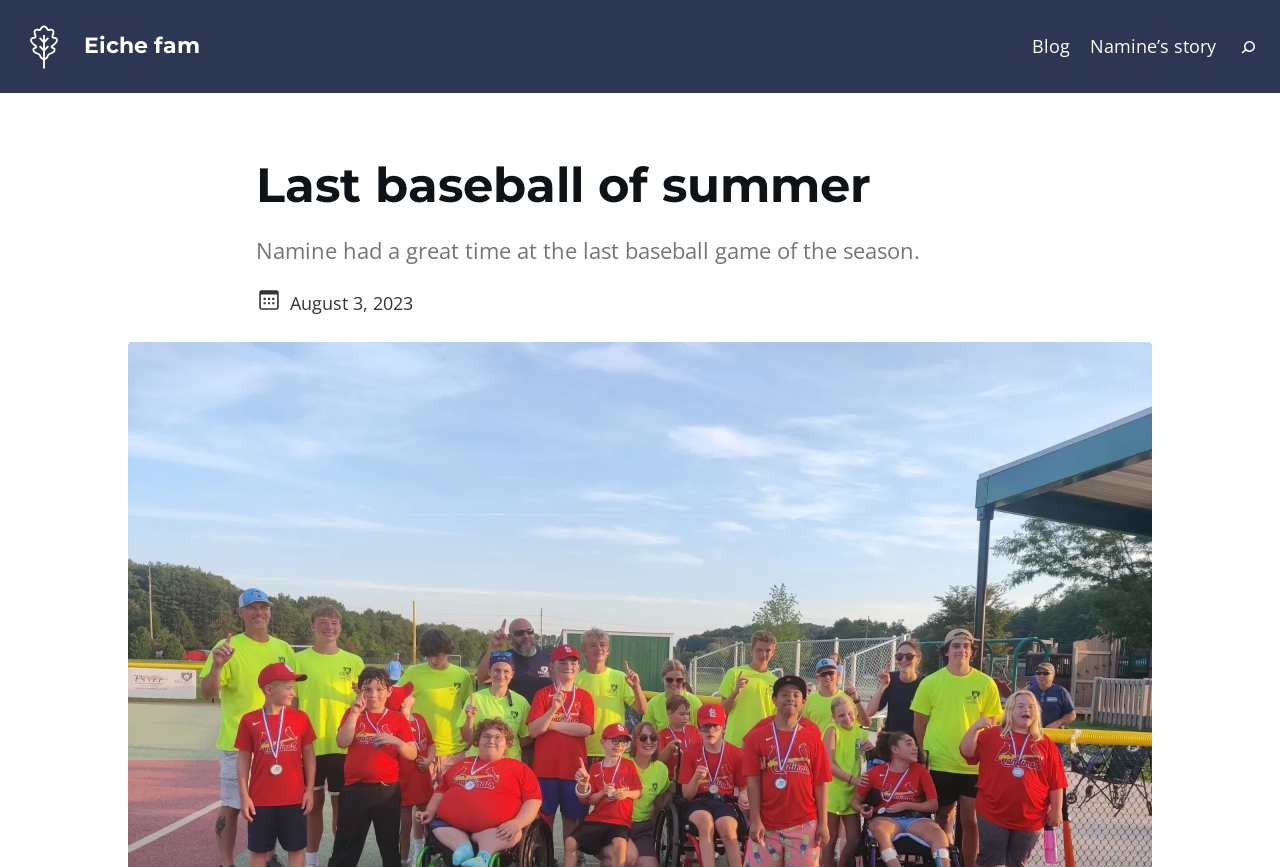Give a concise answer using one word or a phrase to the following question:
What is the name of the website or blog?

Eiche fam